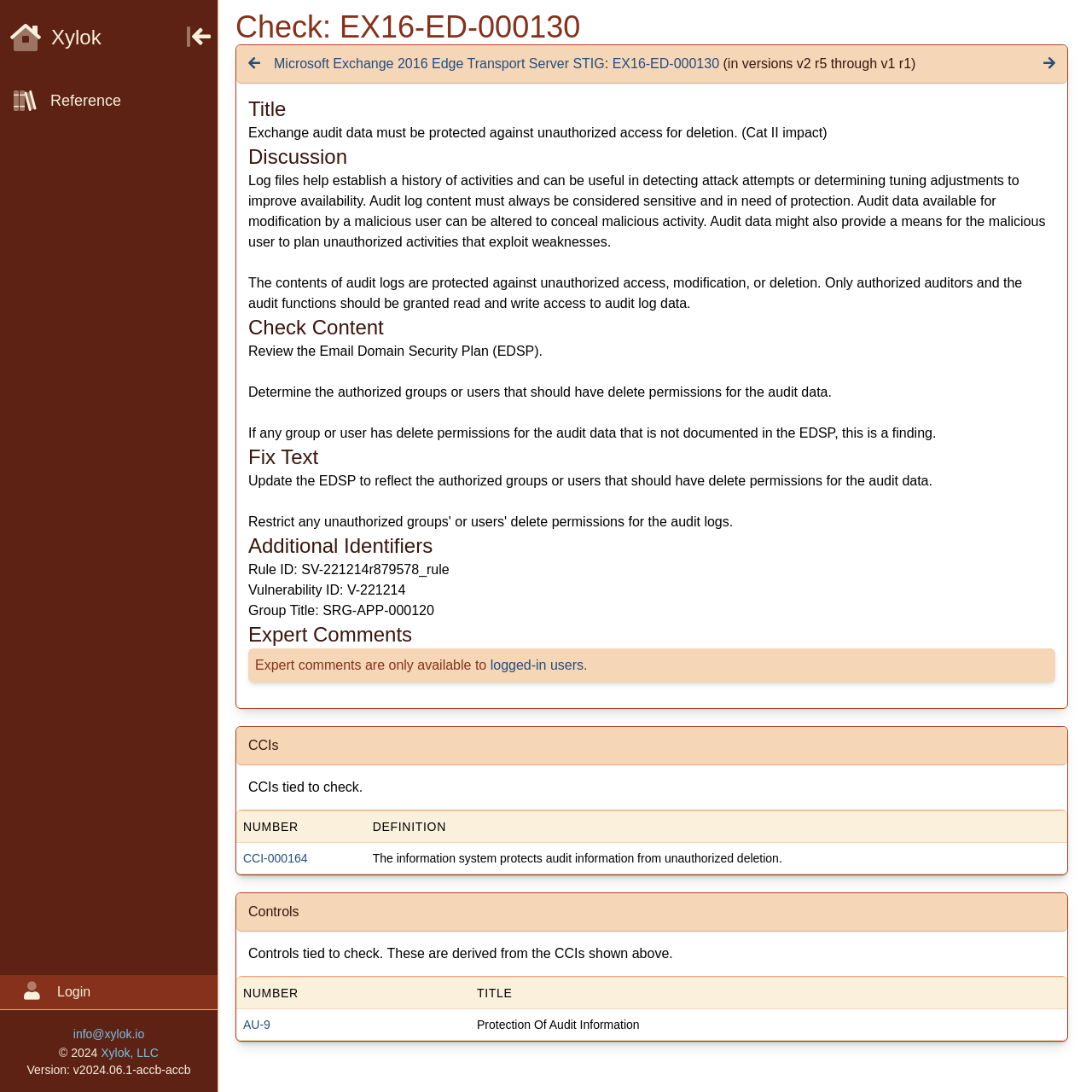Answer the question below in one word or phrase:
What is the impact of not protecting audit data?

Cat II impact